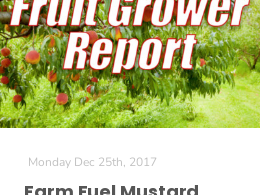What is the main topic of the report?
Carefully examine the image and provide a detailed answer to the question.

The main topic of the report is 'Farm Fuel Mustard Seed' which is centered around the benefits of using mustard seed meal for soil enhancement, as mentioned in the caption.